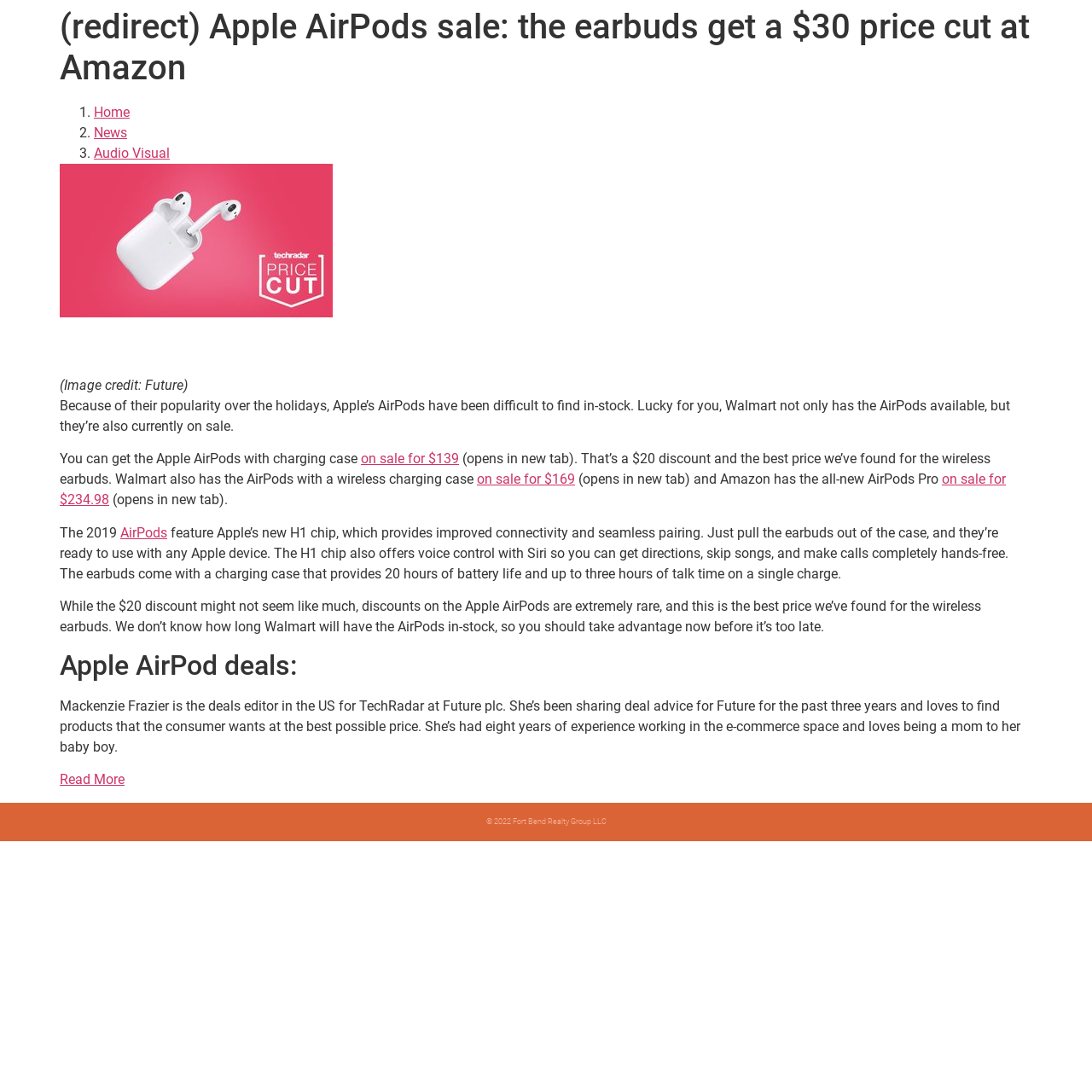Explain the webpage in detail, including its primary components.

This webpage is about Apple AirPods sale and deals. At the top, there is a header section with a title "(redirect) Apple AirPods sale: the earbuds get a $30 price cut at Amazon" and a navigation menu with three links: "Return to Home", "Return to News", and "Return to Audio Visual". 

Below the header, there is an article section that takes up most of the page. The article starts with an image of AirPods on sale at Walmart, accompanied by a caption "(Image credit: Future)". 

The main content of the article is a news article about Apple AirPods being on sale at Walmart and Amazon. The text explains that the AirPods have been difficult to find in stock due to their popularity, but Walmart has them available and on sale. The article provides details about the prices and discounts of different AirPods models, including the ones with charging cases and wireless charging cases. 

There are several links throughout the article, including links to purchase the AirPods on sale and links to open in new tabs. The article also mentions the features of the 2019 AirPods, such as improved connectivity and seamless pairing with Apple devices.

At the bottom of the article, there is a section with a heading "Apple AirPod deals:" and a brief bio of the deals editor, Mackenzie Frazier. There is also a "Read More" link below the bio. 

Finally, at the very bottom of the page, there is a copyright notice "© 2022 Fort Bend Realty Group LLC".